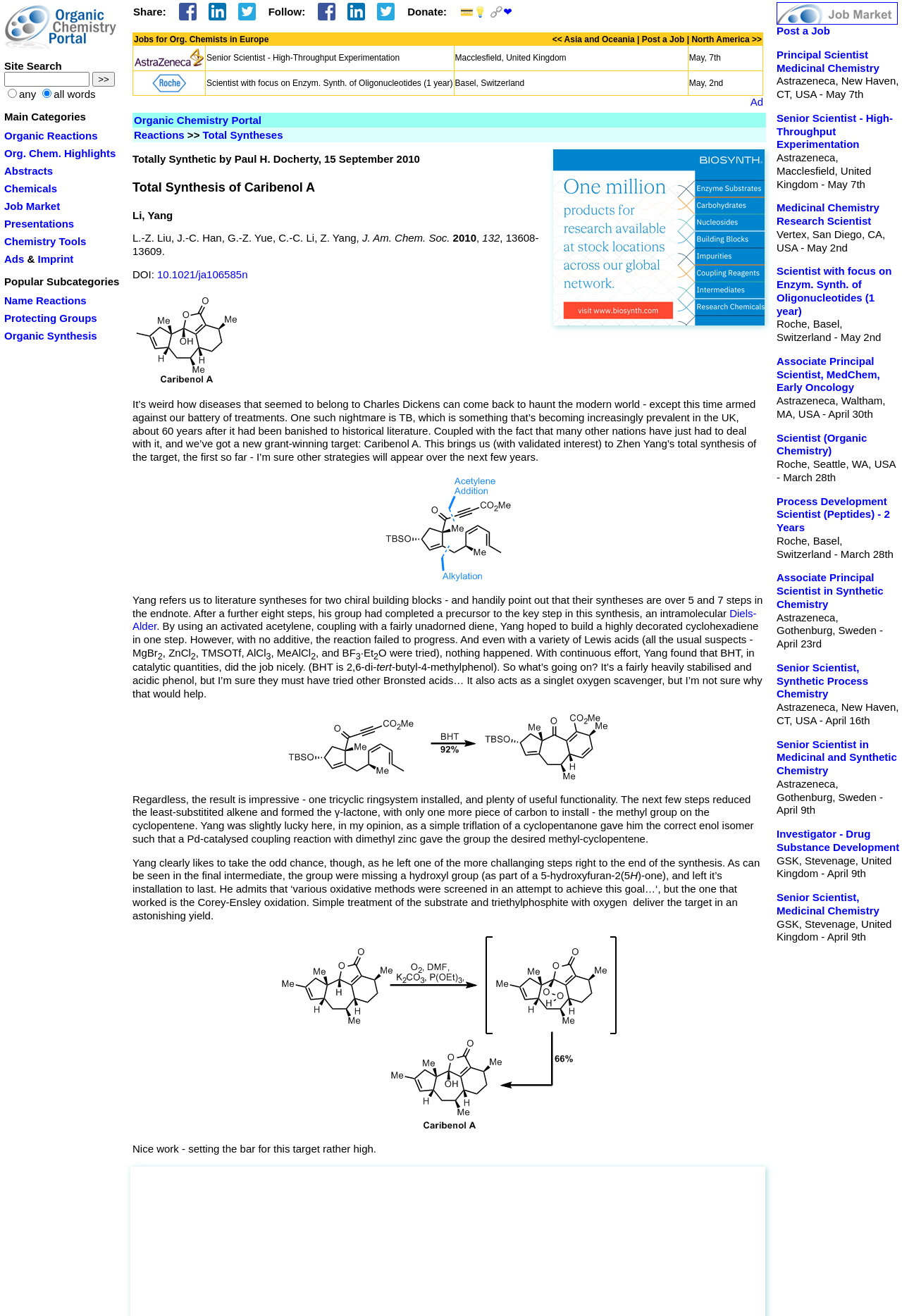Determine the bounding box coordinates for the region that must be clicked to execute the following instruction: "Click on the 'Organic Chemistry Portal' link".

[0.148, 0.087, 0.29, 0.096]